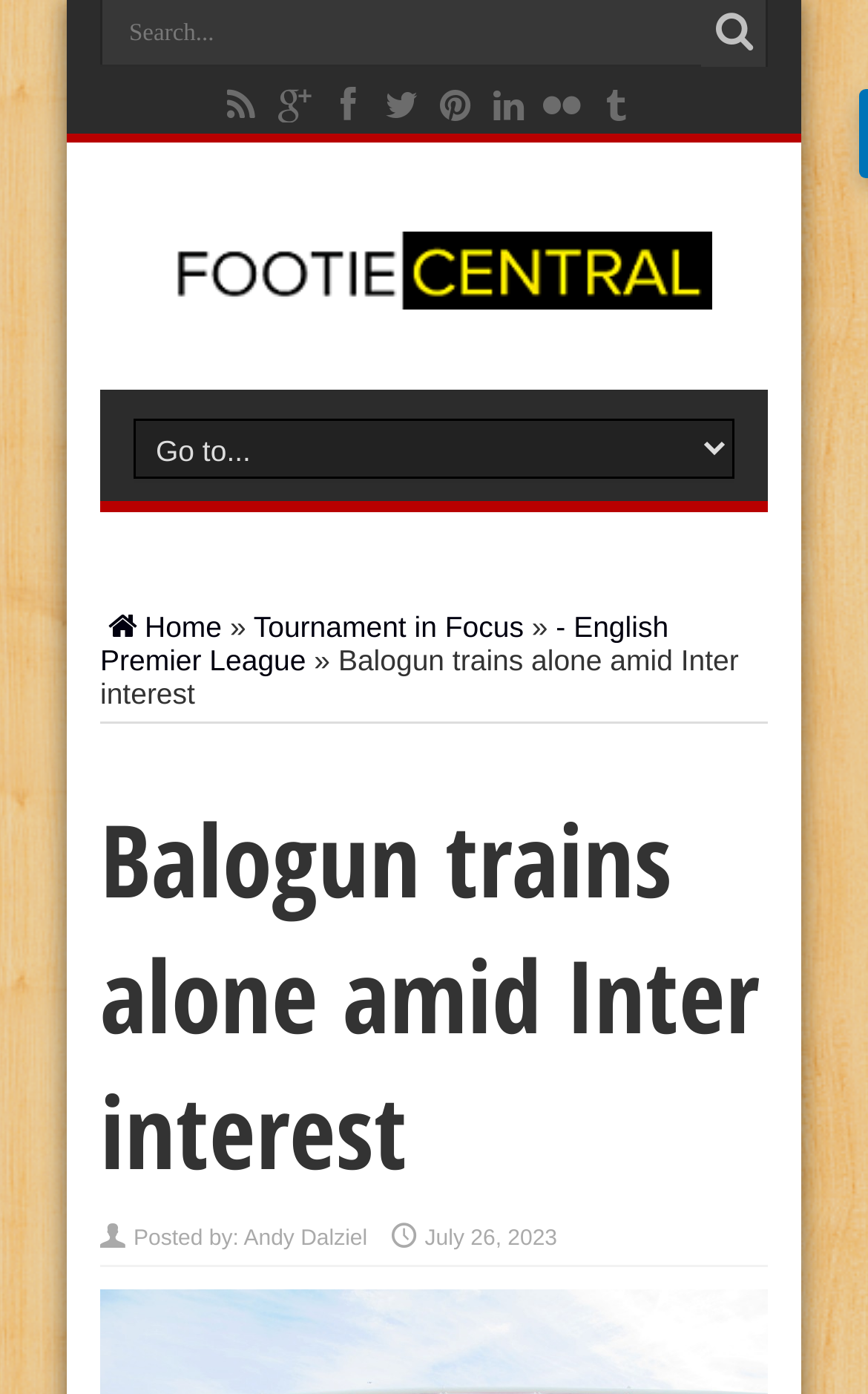Find and specify the bounding box coordinates that correspond to the clickable region for the instruction: "Click the menu button".

None